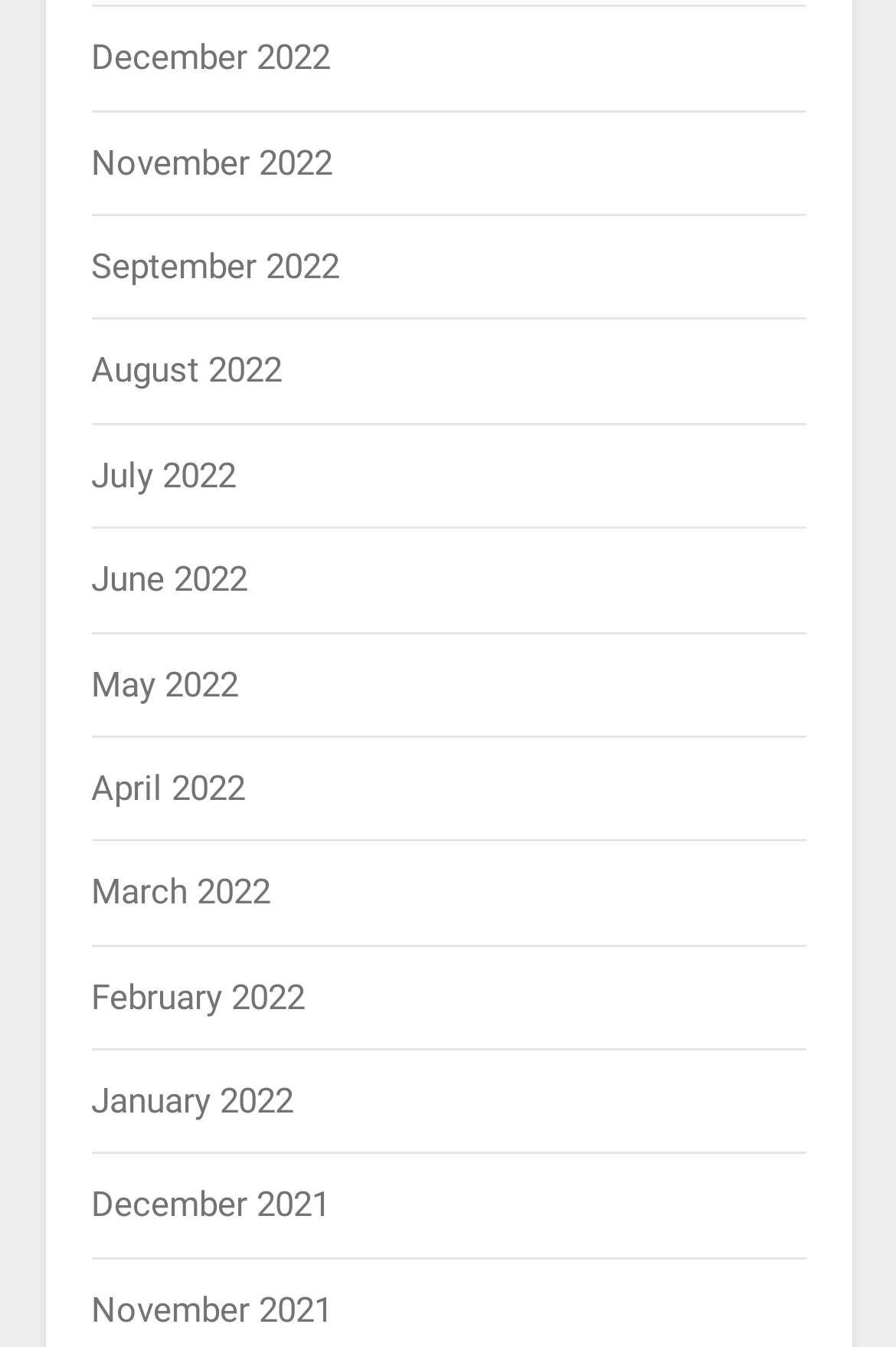Can you give a comprehensive explanation to the question given the content of the image?
What is the earliest month listed?

I looked at the links on the webpage and found that the last link is 'November 2021', which has the highest y2 coordinate value, indicating it is at the bottom of the webpage, and therefore, it is the earliest month listed.